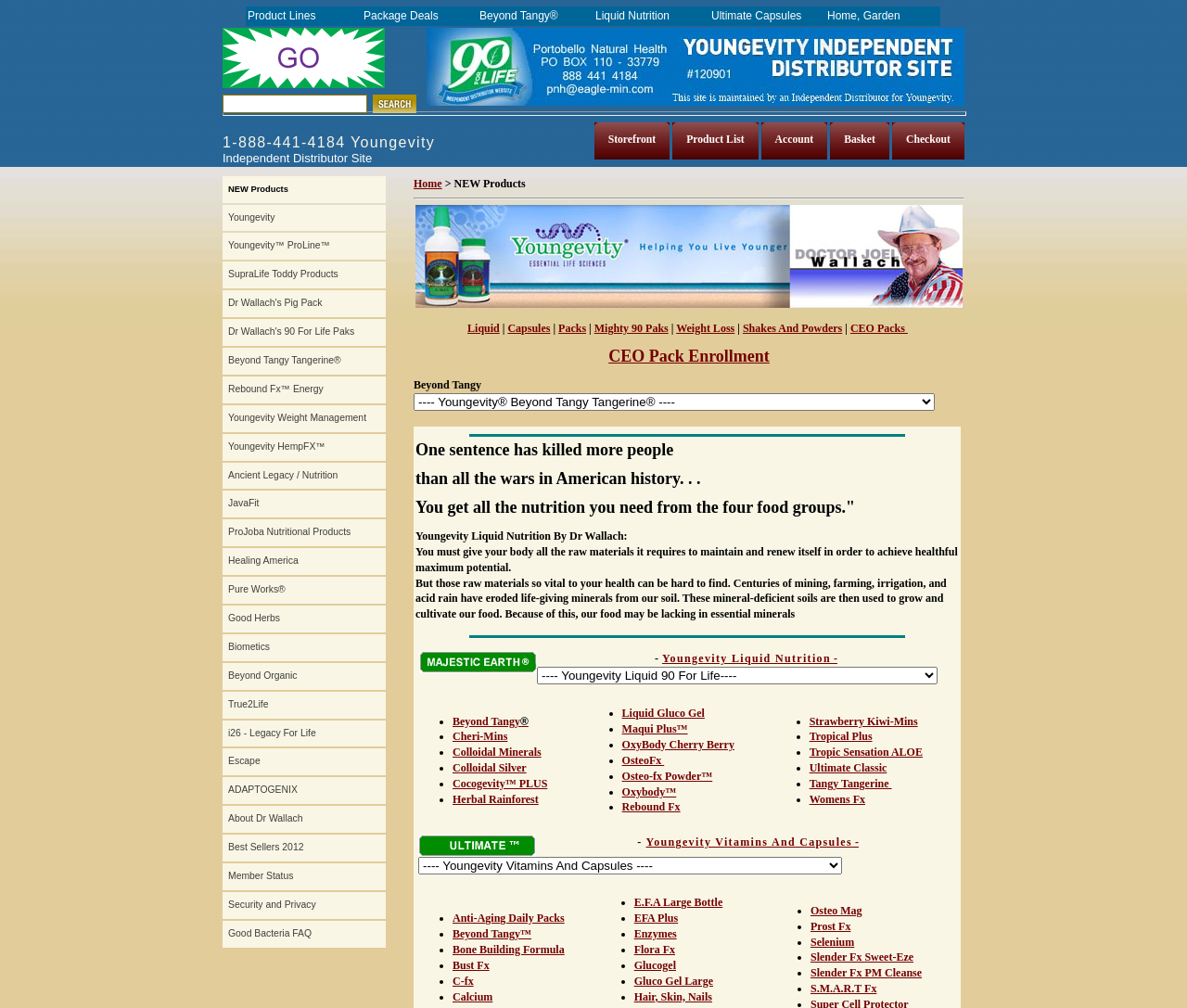Convey a detailed summary of the webpage, mentioning all key elements.

This webpage appears to be an e-commerce site focused on health and wellness products, specifically featuring Dr. Wallach and Youngevity products. At the top of the page, there is a search bar and a "Submit" button. To the right of the search bar, there is a large image. Below the search bar, there is a horizontal separator line.

On the left side of the page, there are several headings, including "Checkout", "Basket", "Account", "Product List", and "Storefront", each with a corresponding link. Below these headings, there is a section with a phone number and a description of the site as an "Independent Distributor Site".

The main content of the page is a list of product categories, including "NEW Products", "Youngevity", "SupraLife Toddy Products", and many others. Each category has a link to a corresponding product page. There are also links to specific products, such as "Dr Wallach's Pig Pack" and "Beyond Tangy Tangerine".

In the middle of the page, there is a section with a heading "NEW Products" and a list of links to specific products. Below this section, there is a horizontal separator line, followed by a section with a heading "Youngevity Dr Joel Wallach Founder of Youngevity" and an image of Dr. Wallach.

On the right side of the page, there is a table with several rows, each containing a product description and a link to the product page. The table has a header row with a column header "Youngevity Liquid Nutrition Majestic Earth - Youngevity Liquid Nutrition ----- Youngevity Liquid 90 For Life----". The table also has a few images and combo boxes.

Overall, the page appears to be a product catalog with many links to specific product pages and a focus on Dr. Wallach and Youngevity products.